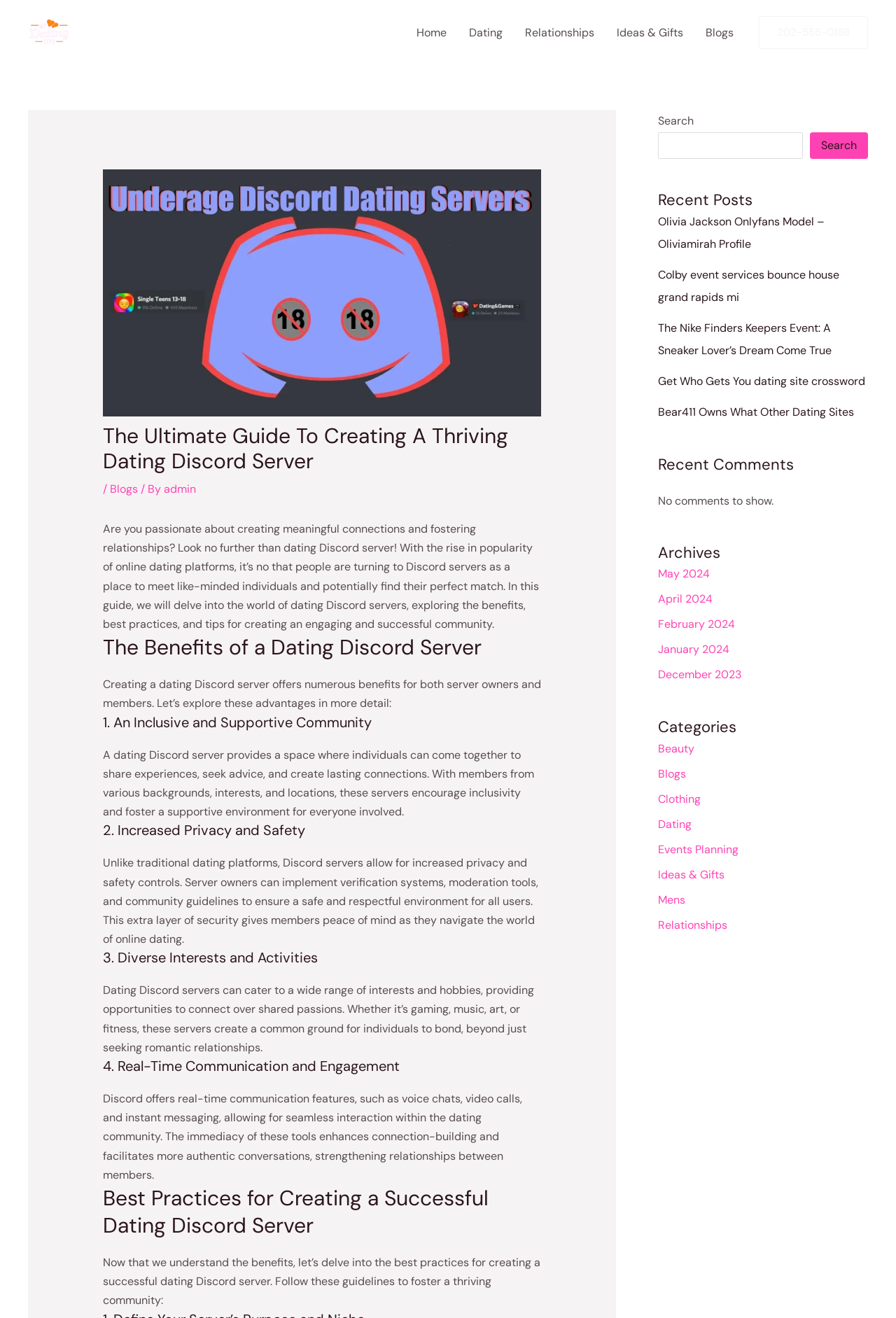Answer with a single word or phrase: 
What is the main topic of this webpage?

Dating Discord Server